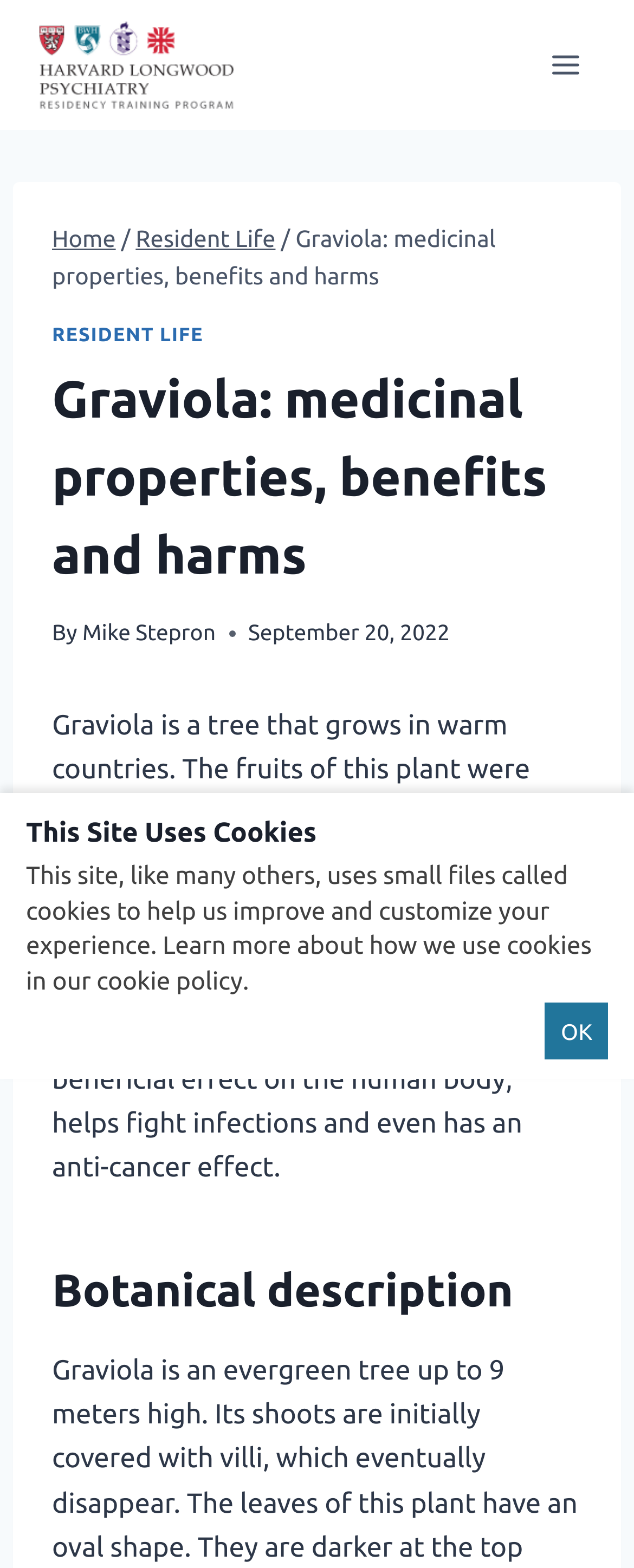What is the date of the article?
Provide a detailed answer to the question using information from the image.

The time element with the description 'September 20, 2022' suggests that this is the date of the article.